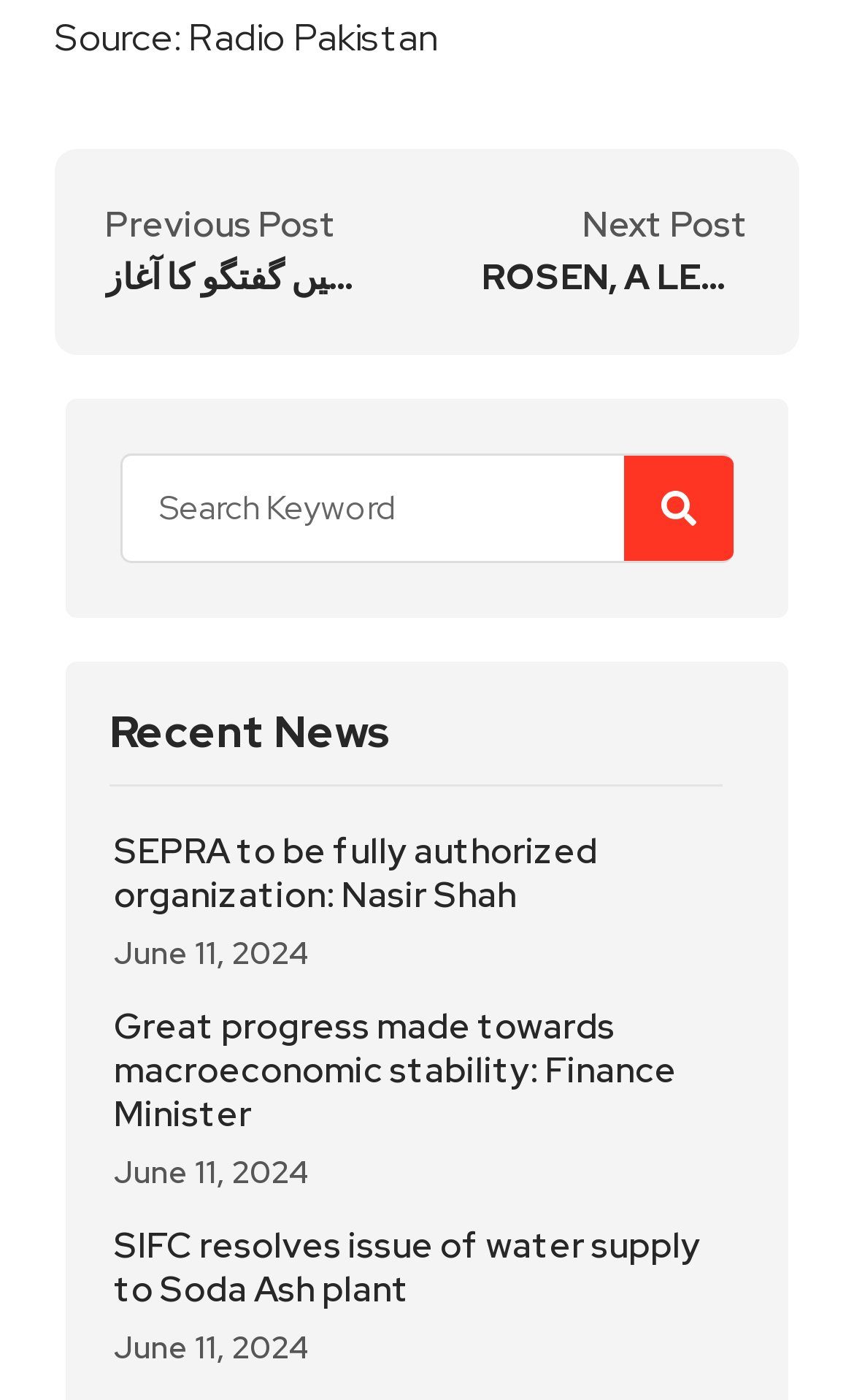Locate the bounding box coordinates for the element described below: "Search". The coordinates must be four float values between 0 and 1, formatted as [left, top, right, bottom].

[0.731, 0.325, 0.859, 0.4]